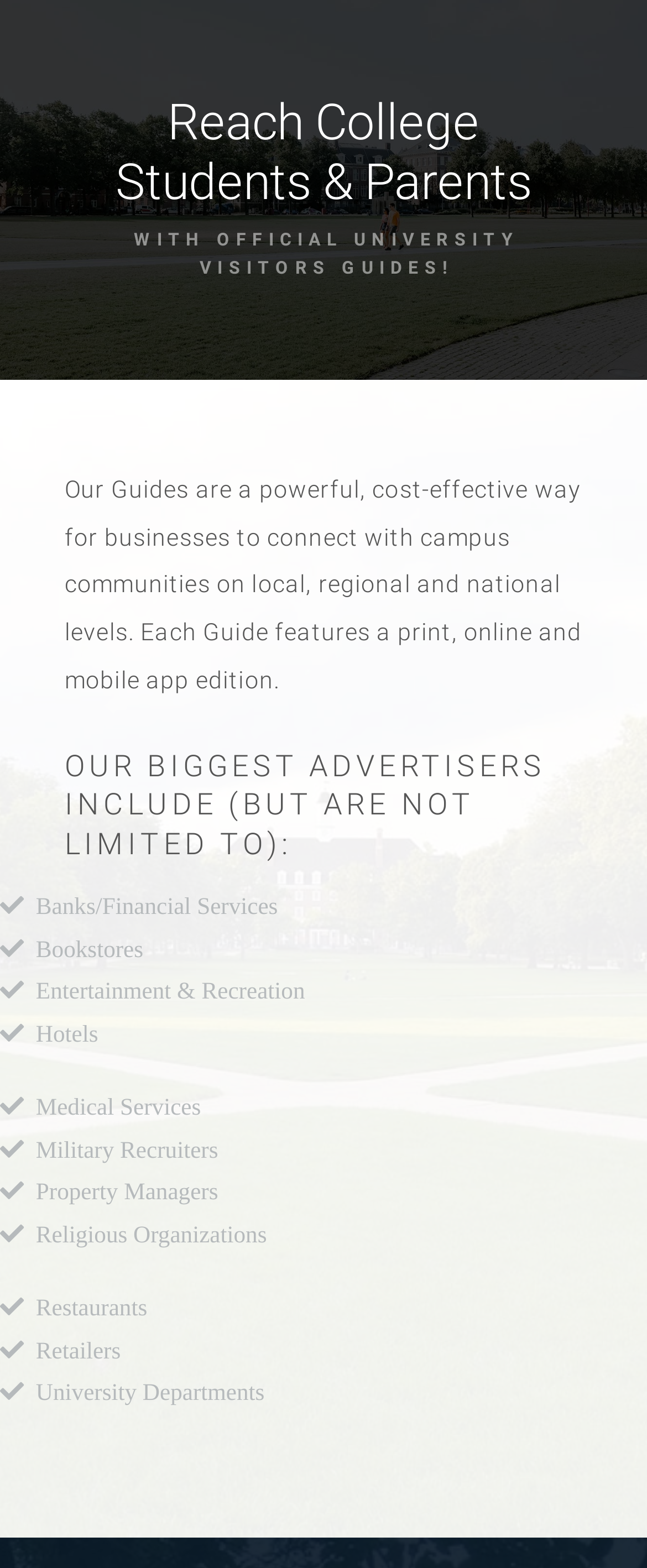What type of businesses are listed as advertisers?
Refer to the image and provide a concise answer in one word or phrase.

Various industries